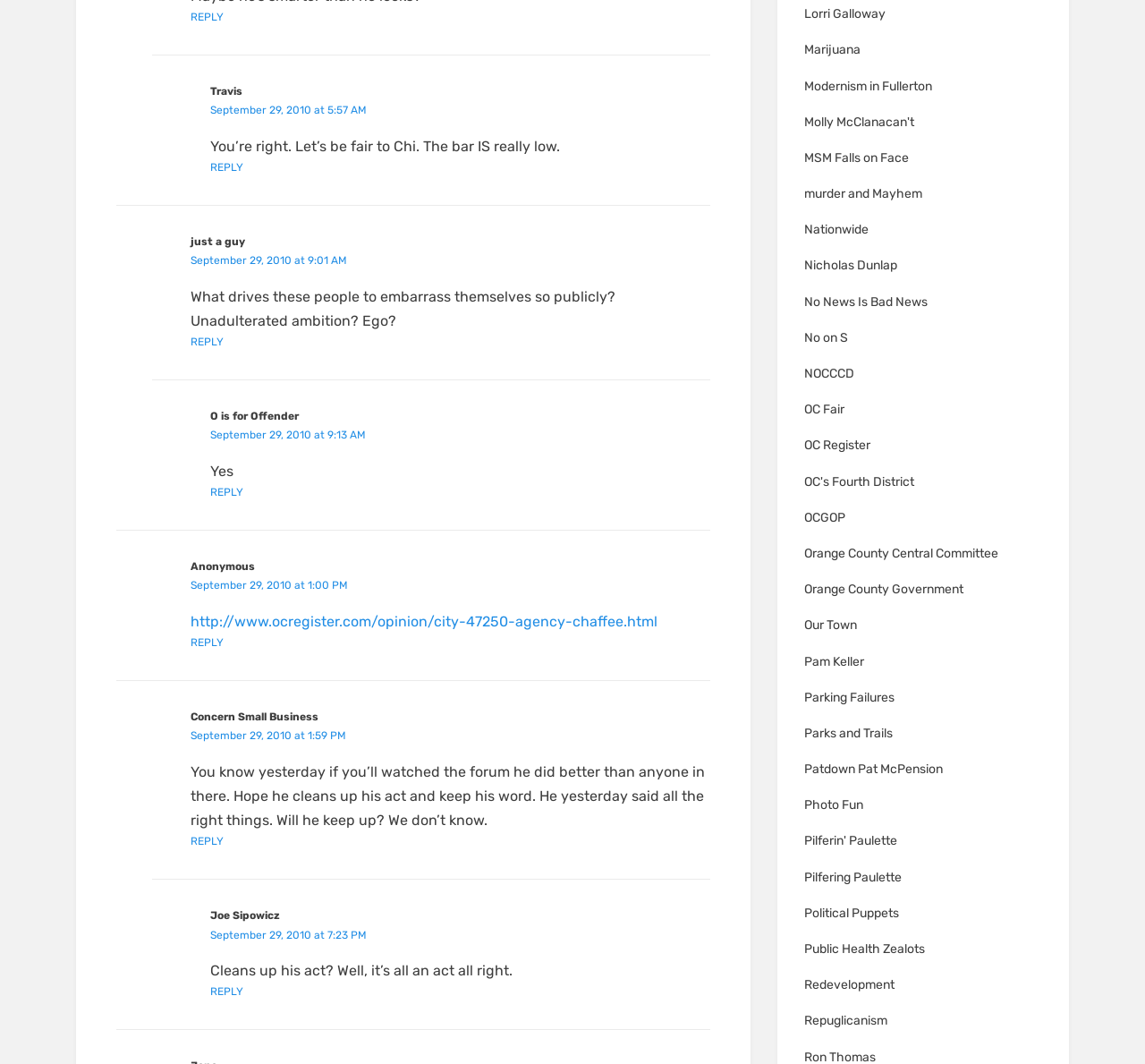Using floating point numbers between 0 and 1, provide the bounding box coordinates in the format (top-left x, top-left y, bottom-right x, bottom-right y). Locate the UI element described here: Nationwide

[0.702, 0.202, 0.91, 0.223]